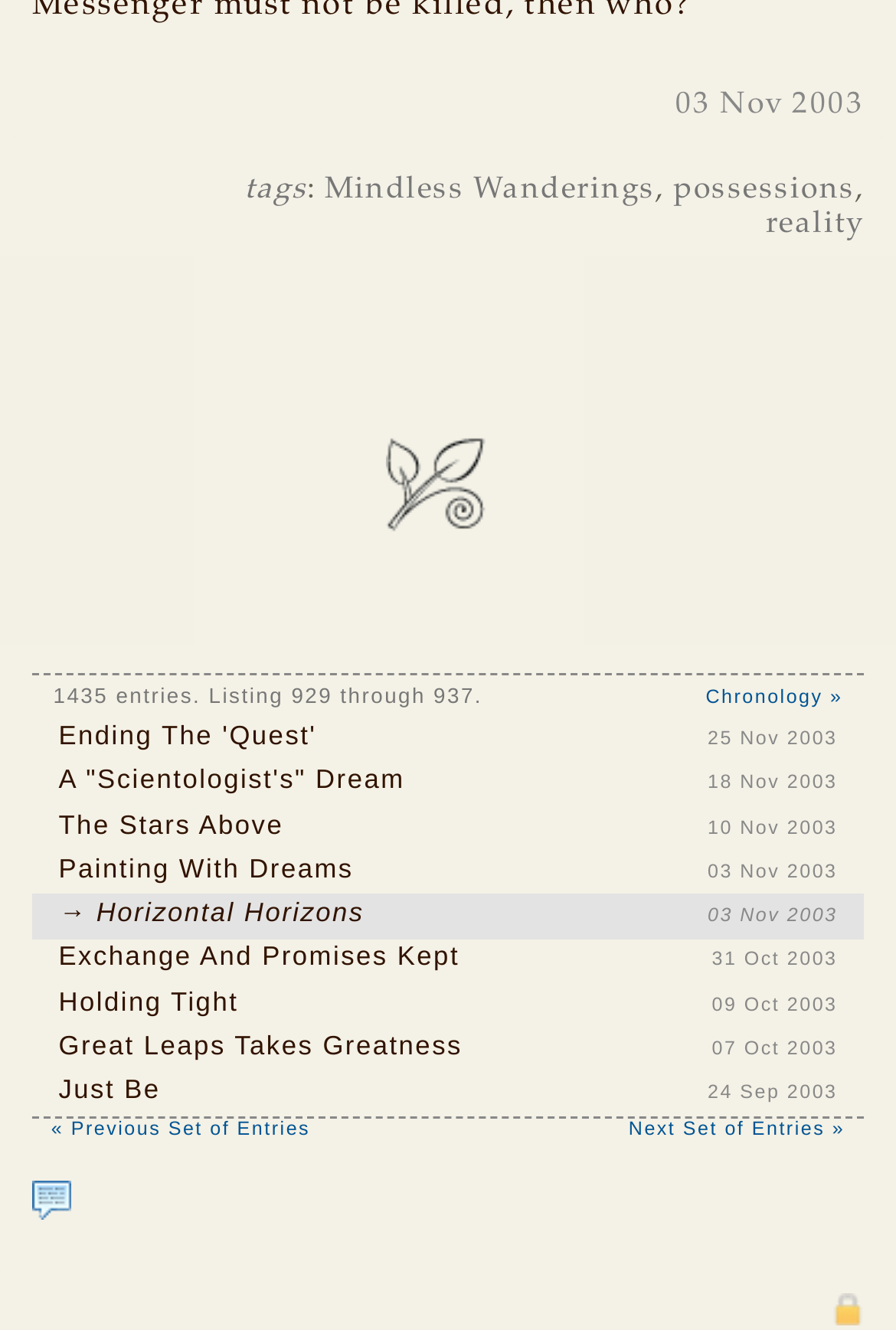Identify the bounding box coordinates for the UI element described as: "Chronology »". The coordinates should be provided as four floats between 0 and 1: [left, top, right, bottom].

[0.788, 0.514, 0.941, 0.531]